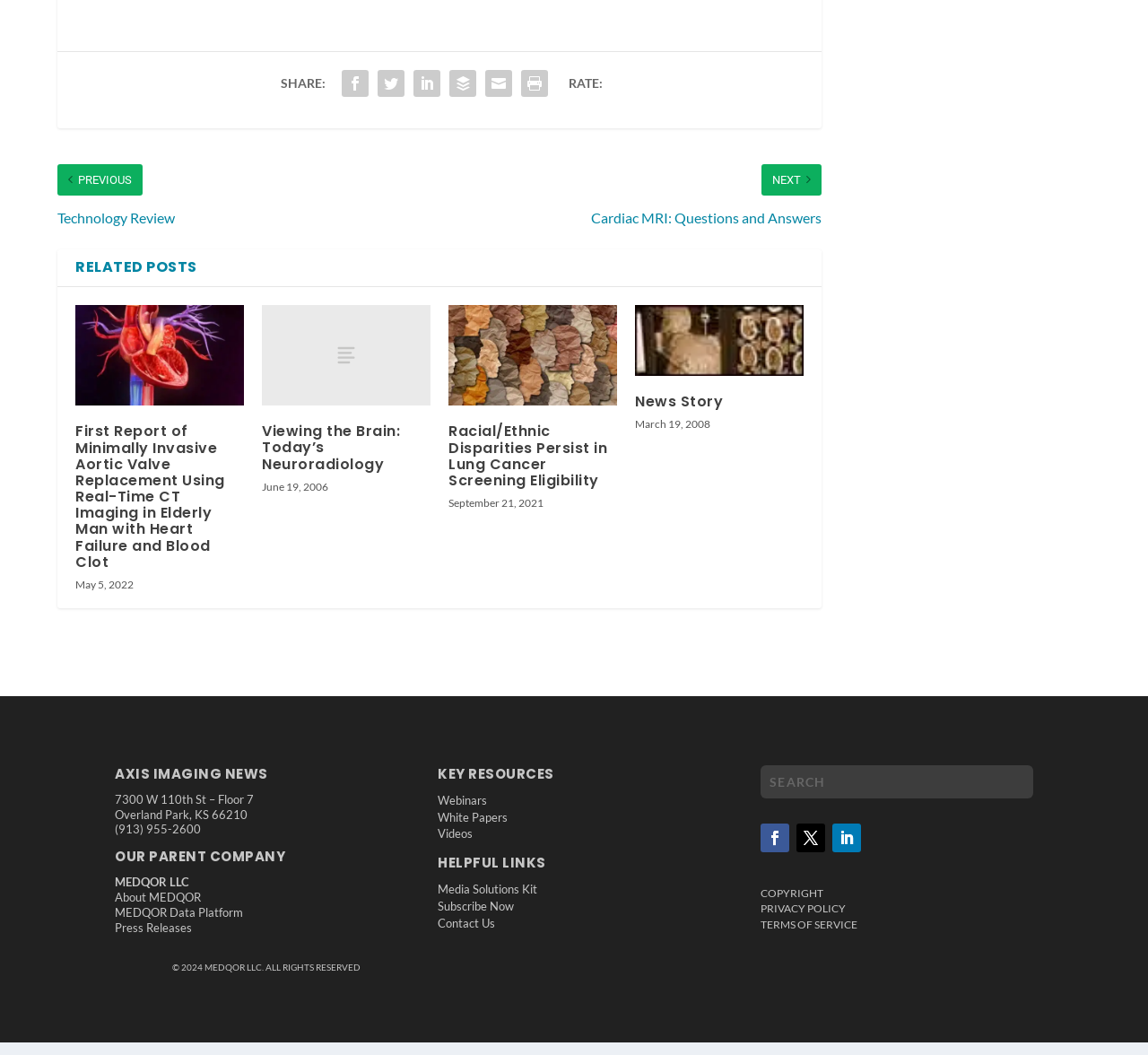Please find the bounding box for the UI component described as follows: "Viewing the Brain: Today’s Neuroradiology".

[0.228, 0.411, 0.348, 0.461]